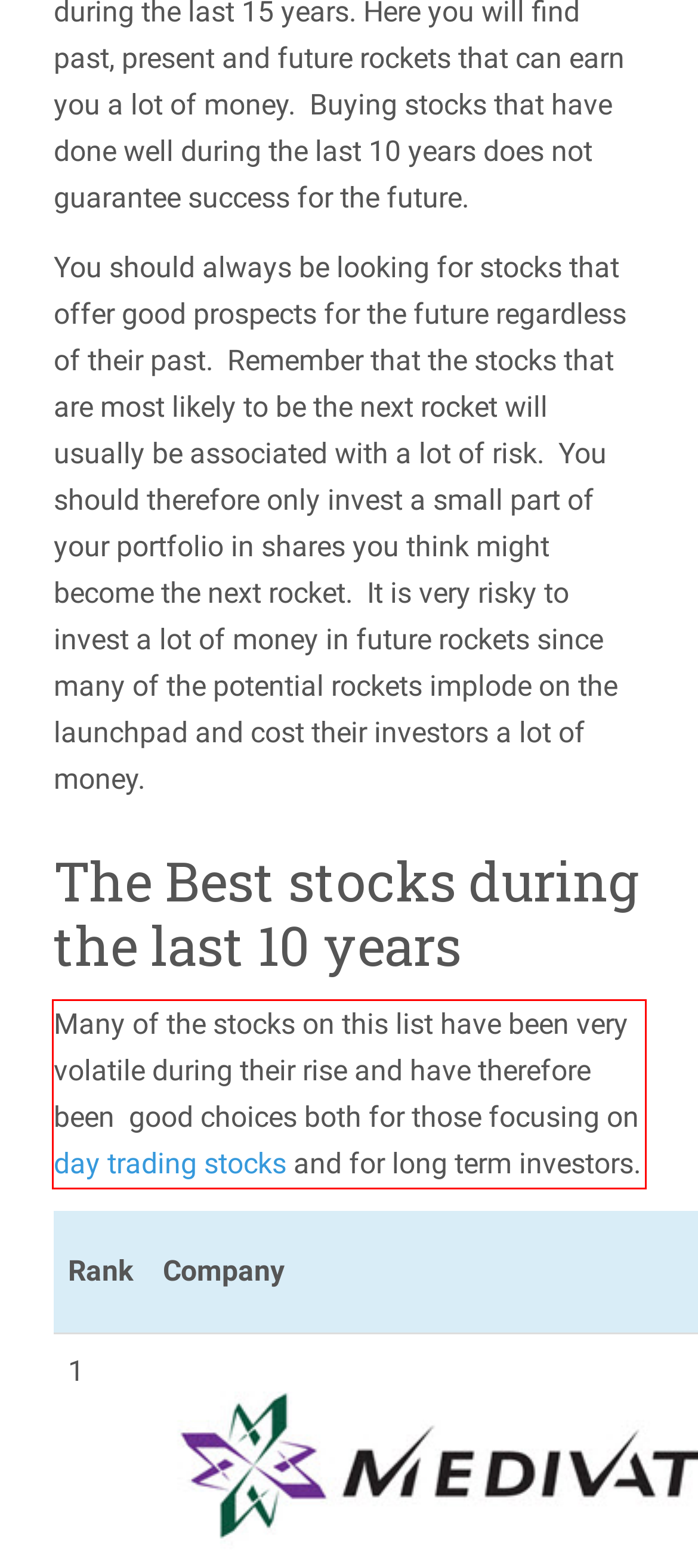Given the screenshot of a webpage, identify the red rectangle bounding box and recognize the text content inside it, generating the extracted text.

Many of the stocks on this list have been very volatile during their rise and have therefore been good choices both for those focusing on day trading stocks and for long term investors.